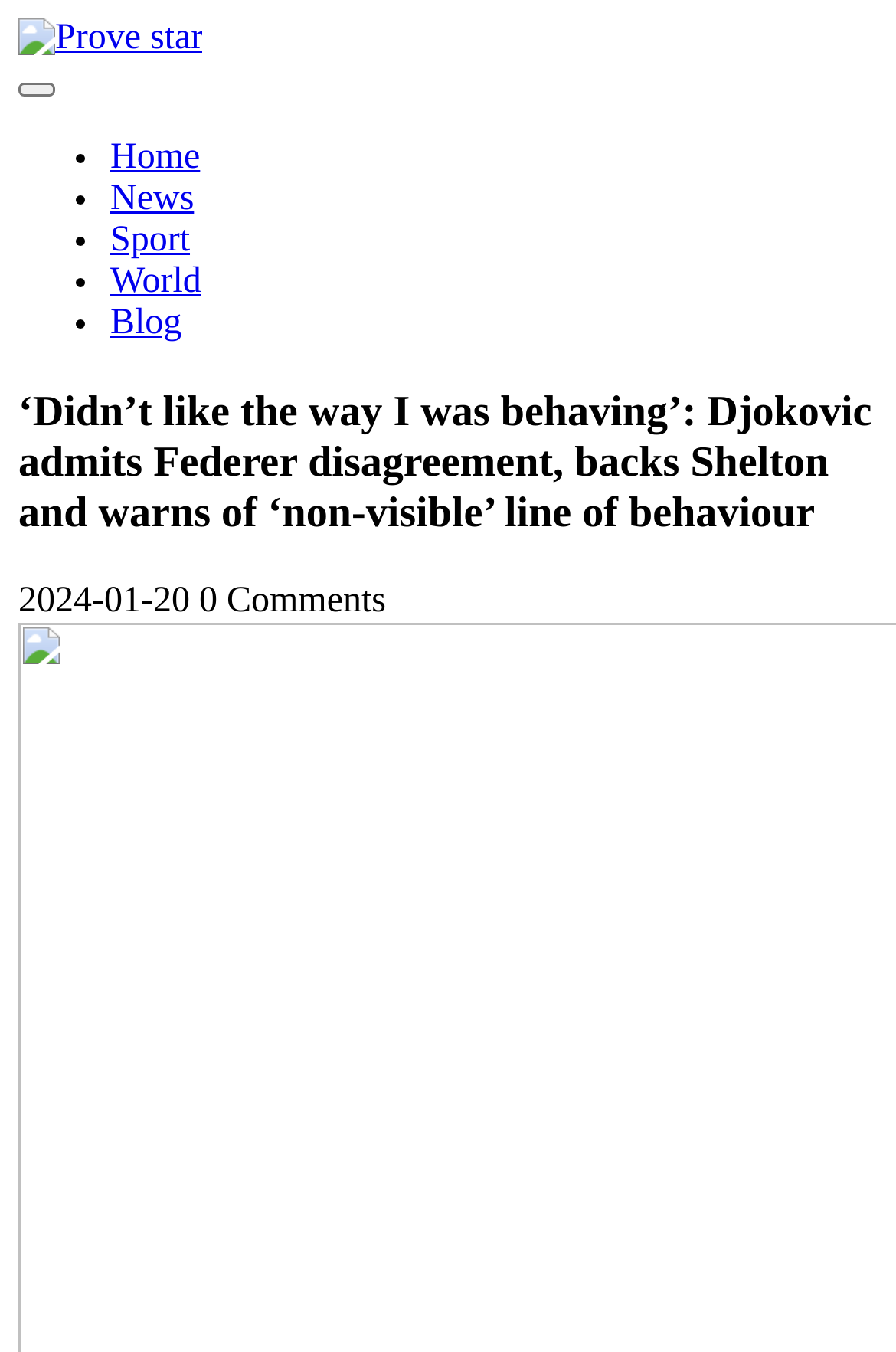Examine the screenshot and answer the question in as much detail as possible: What are the main categories in the top menu?

The main categories in the top menu can be determined by looking at the list of links under the 'Top Menu' navigation element, which includes 'Home', 'News', 'Sport', 'World', and 'Blog'.